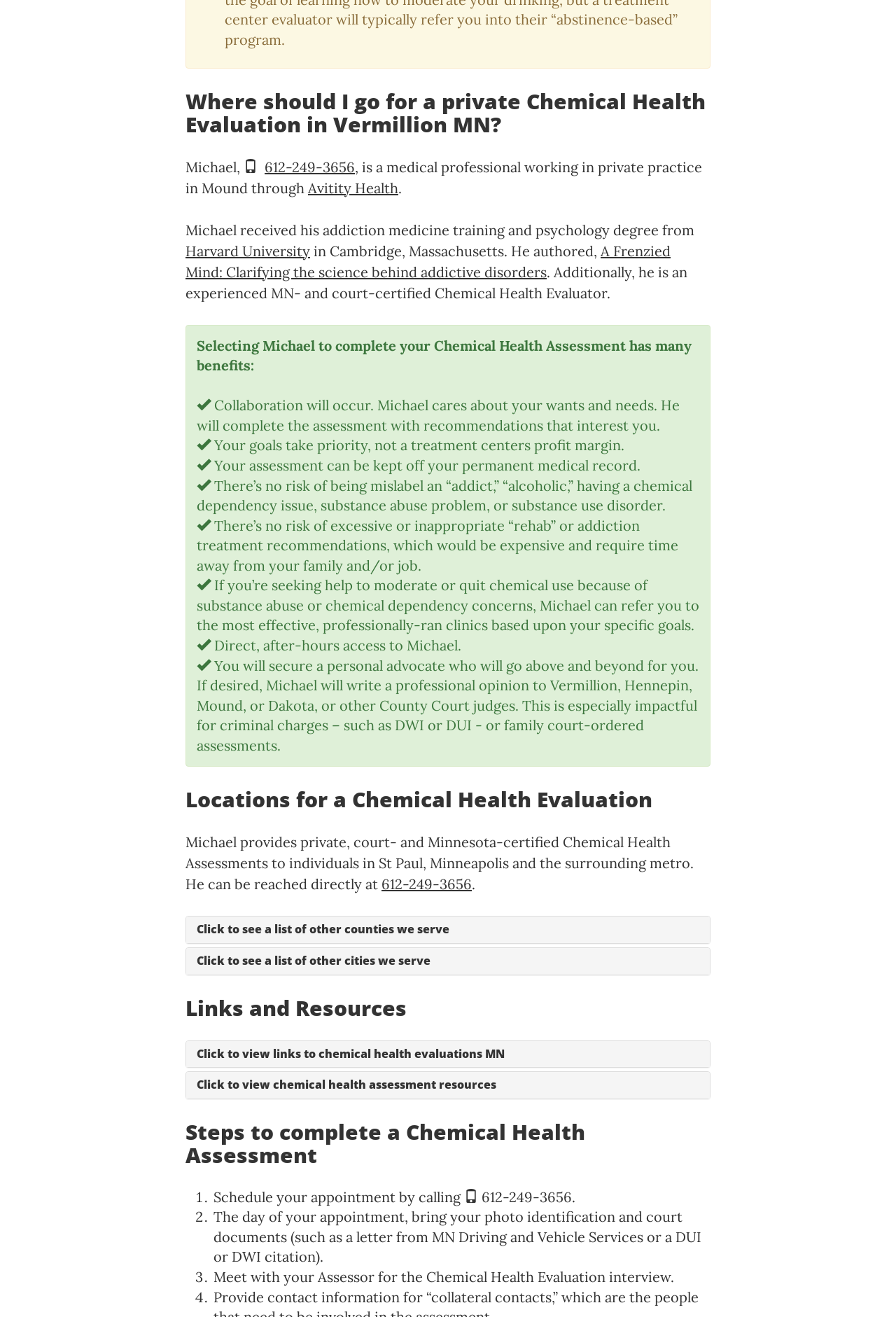Who is the medical professional working in private practice?
Please provide a comprehensive answer based on the information in the image.

Based on the webpage content, I found that Michael is a medical professional working in private practice in Mound, as mentioned in the sentence 'Michael, is a medical professional working in private practice in Mound through Avitity Health.'